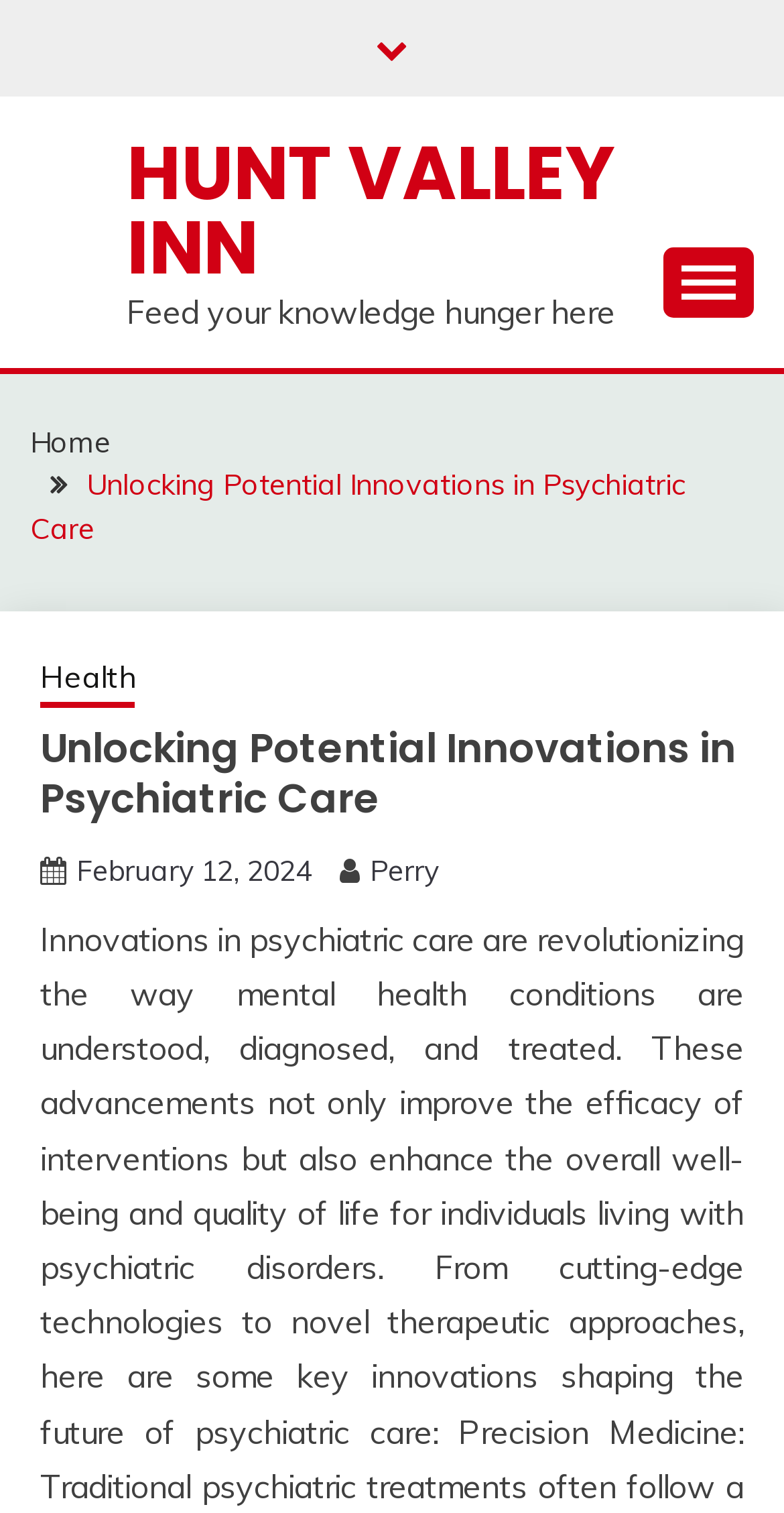What is the date mentioned on the webpage?
Please provide a comprehensive answer based on the visual information in the image.

I found the answer by looking at the link element with the text 'February 12, 2024' which has a bounding box coordinate of [0.097, 0.563, 0.397, 0.587]. This date is likely to be relevant to the content of the webpage.